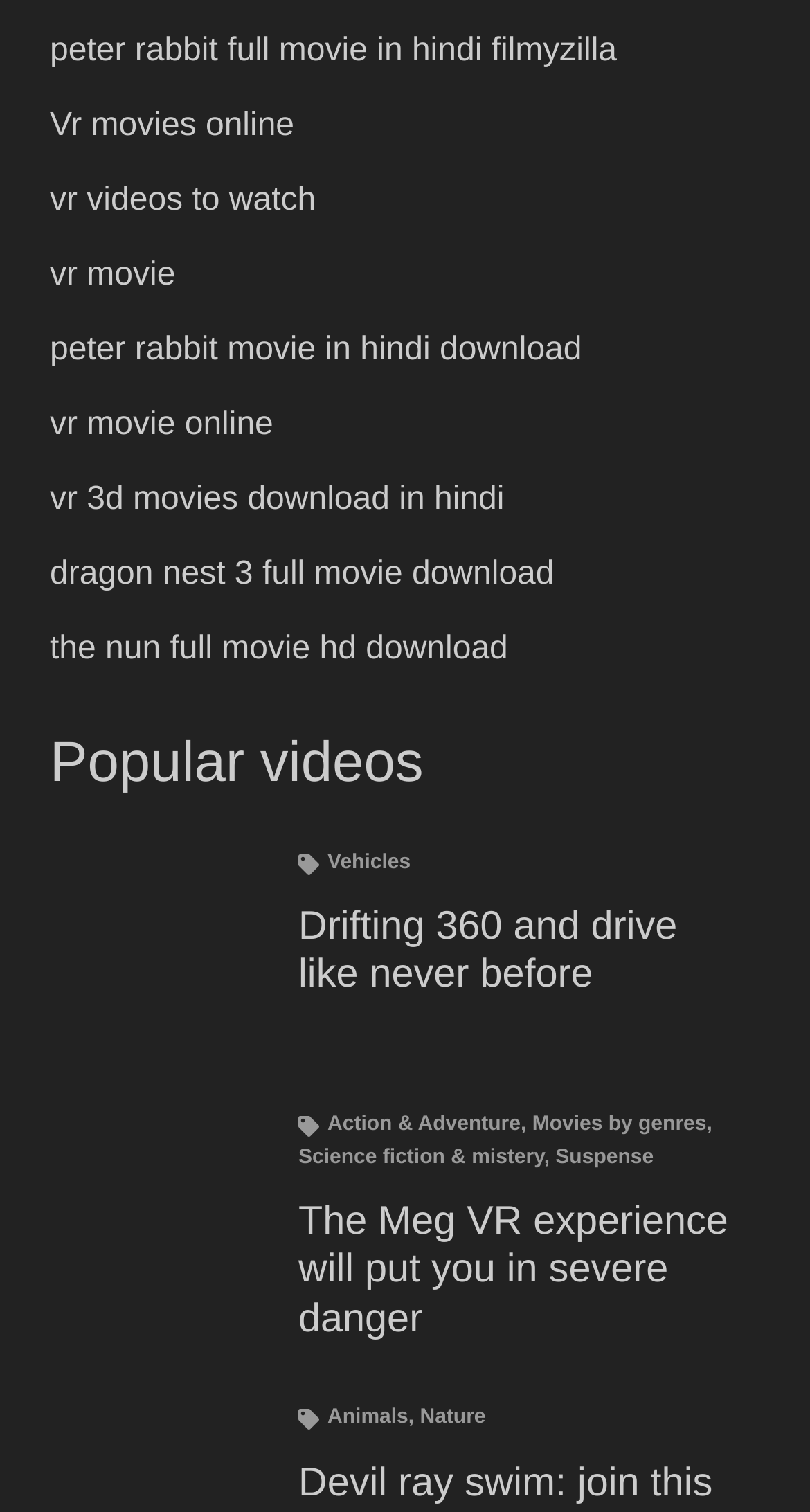Using the provided description Movies by genres, find the bounding box coordinates for the UI element. Provide the coordinates in (top-left x, top-left y, bottom-right x, bottom-right y) format, ensuring all values are between 0 and 1.

[0.657, 0.737, 0.872, 0.752]